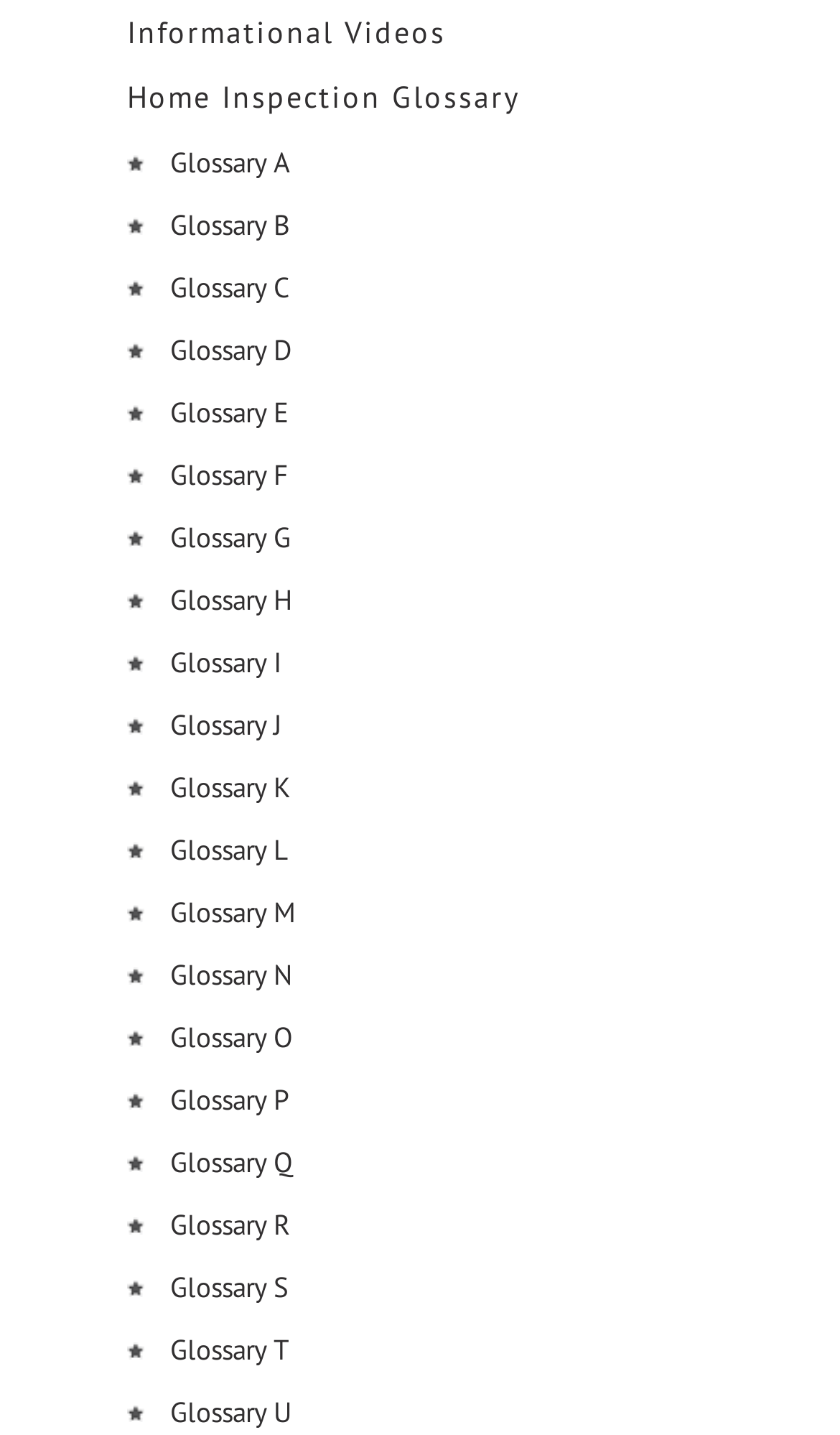What is the first glossary term? Analyze the screenshot and reply with just one word or a short phrase.

A